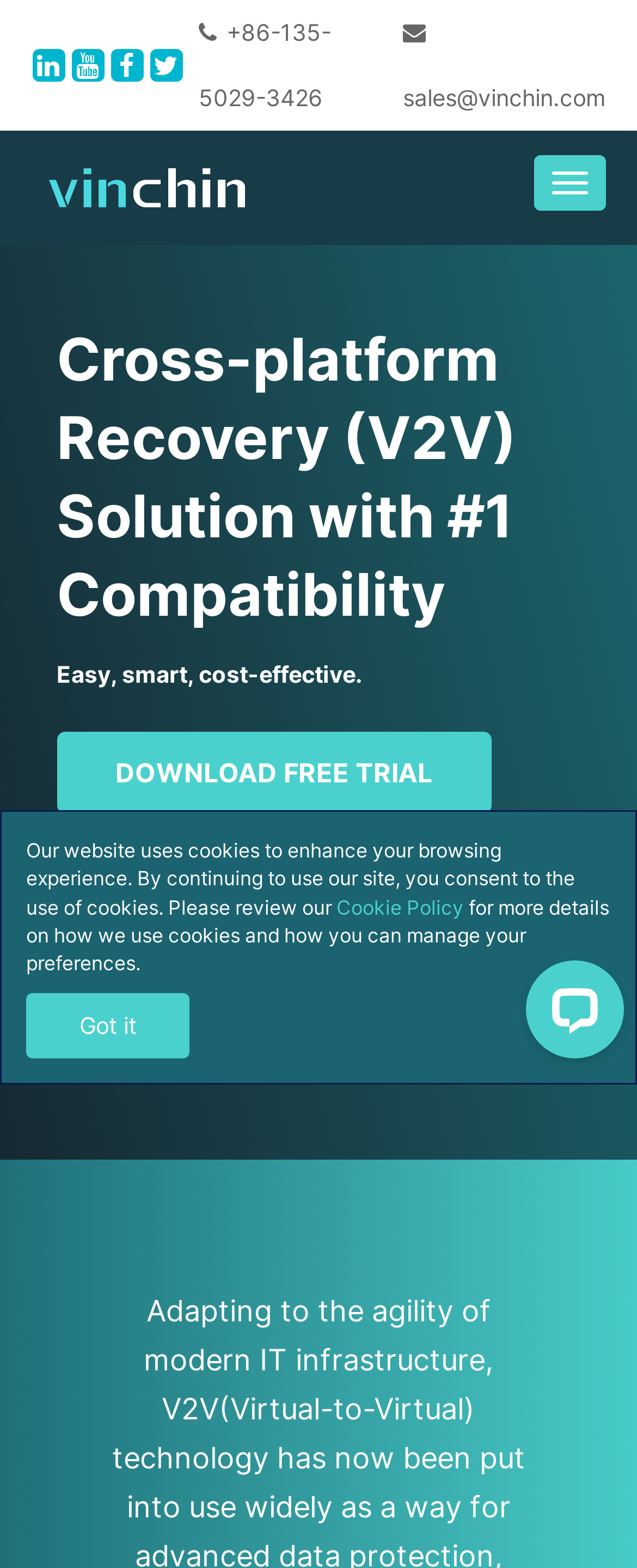Explain the webpage's design and content in an elaborate manner.

The webpage is about Vinchin Backup & Recovery, a solution for easy VM migration across multiple virtualization platforms. At the top left, there is a logo, and next to it, there are four social media links represented by icons. Below the logo, there is a phone number and an email address. 

On the top right, there is a toggle navigation button. 

The main content starts with a heading that highlights the cross-platform recovery solution with the best compatibility. Below the heading, there is a brief description of the solution, stating that it is easy, smart, and cost-effective. 

Next to the description, there is a prominent call-to-action button to download a free trial. Below the button, there are three bullet points that outline the benefits of the trial, including a 60-day trial period, no credit card requirement, and quick setup within 10 minutes.

At the bottom of the page, there is a notice about the website's use of cookies, with a link to the Cookie Policy and a brief description of how cookies are used. There is also a "Got it" button to acknowledge the notice. On the bottom right, there is a LiveChat widget for customer support.